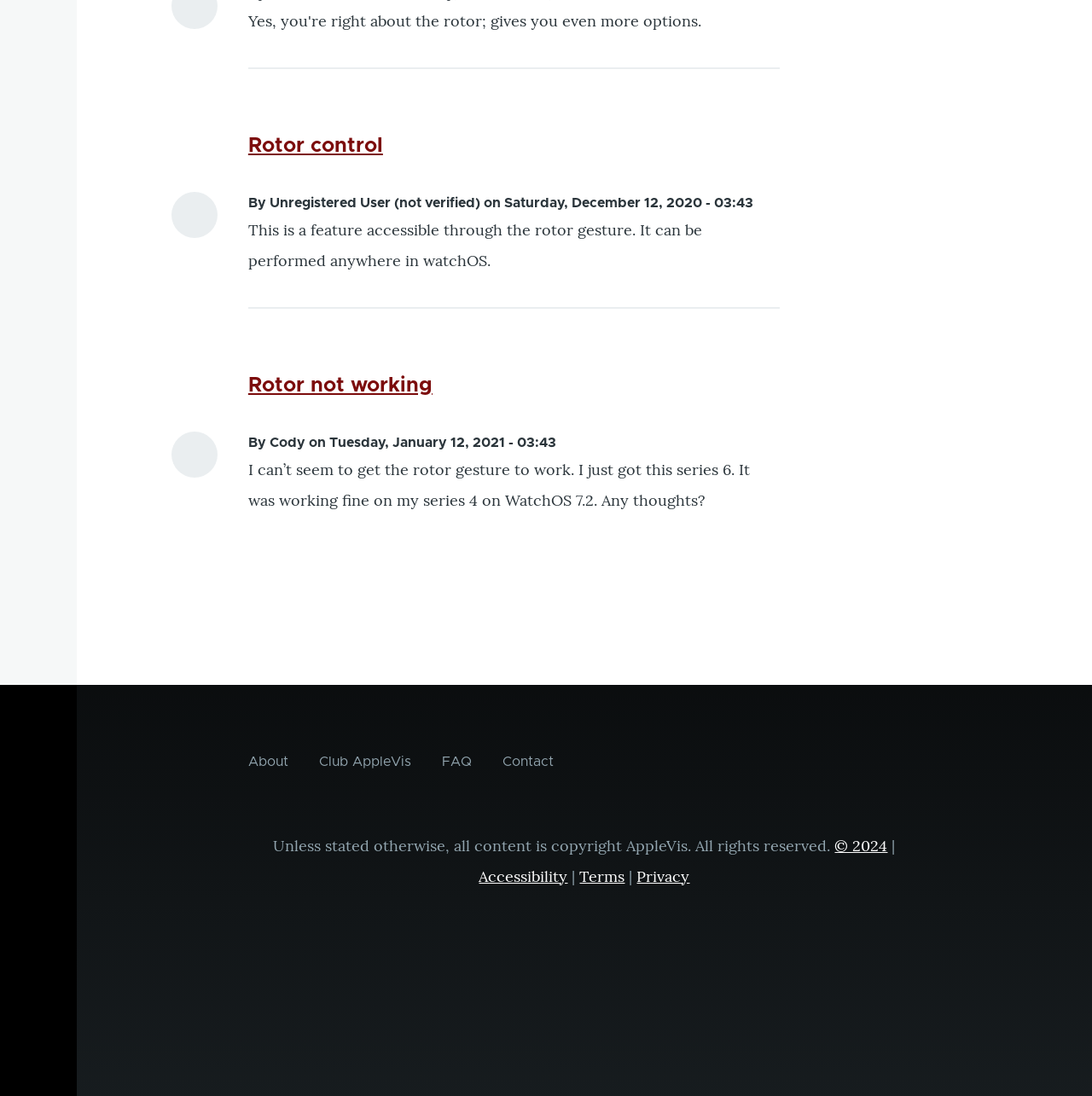Give a one-word or short-phrase answer to the following question: 
What is the purpose of the rotor gesture?

Accessible through watchOS